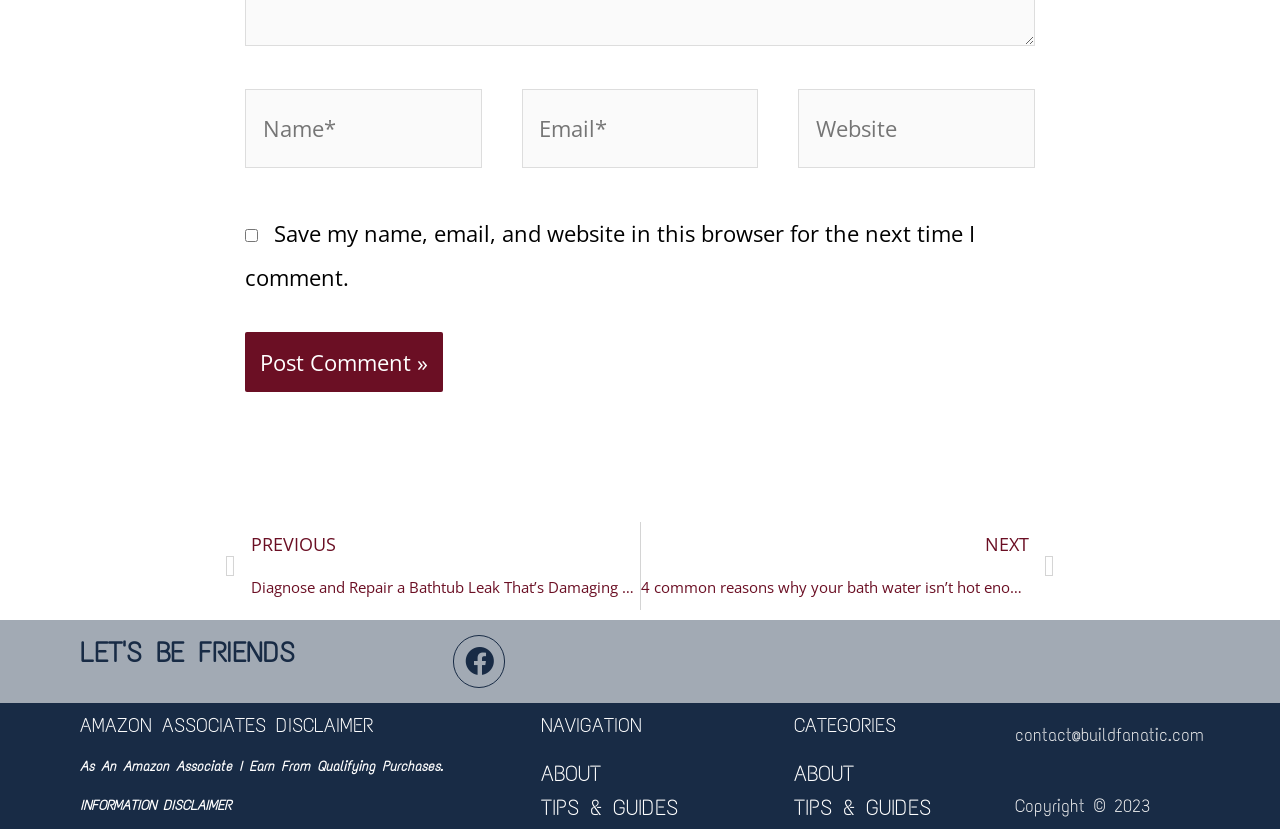Determine the bounding box coordinates of the area to click in order to meet this instruction: "Visit the previous article".

[0.176, 0.63, 0.5, 0.736]